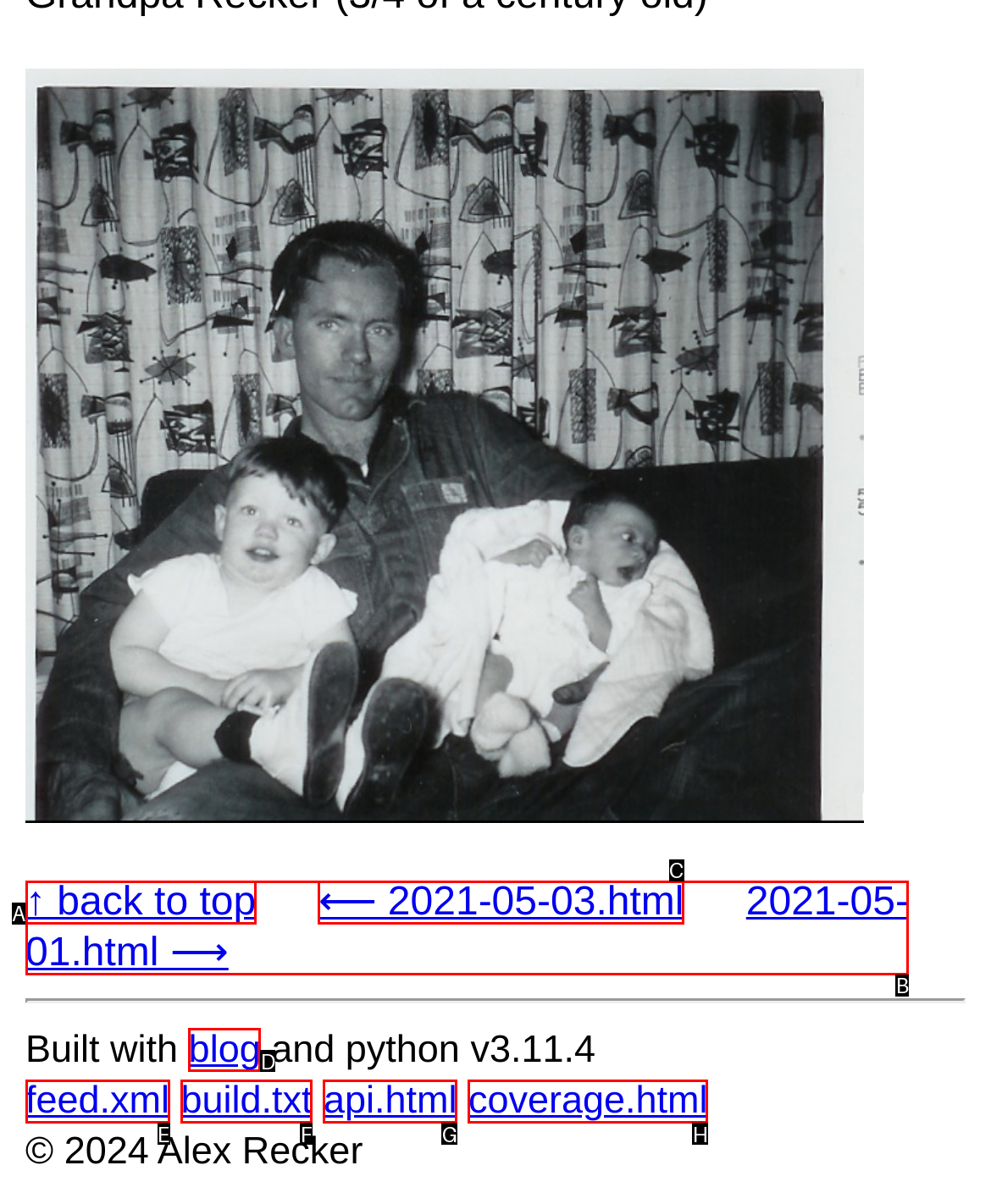Choose the HTML element that needs to be clicked for the given task: visit blog Respond by giving the letter of the chosen option.

D